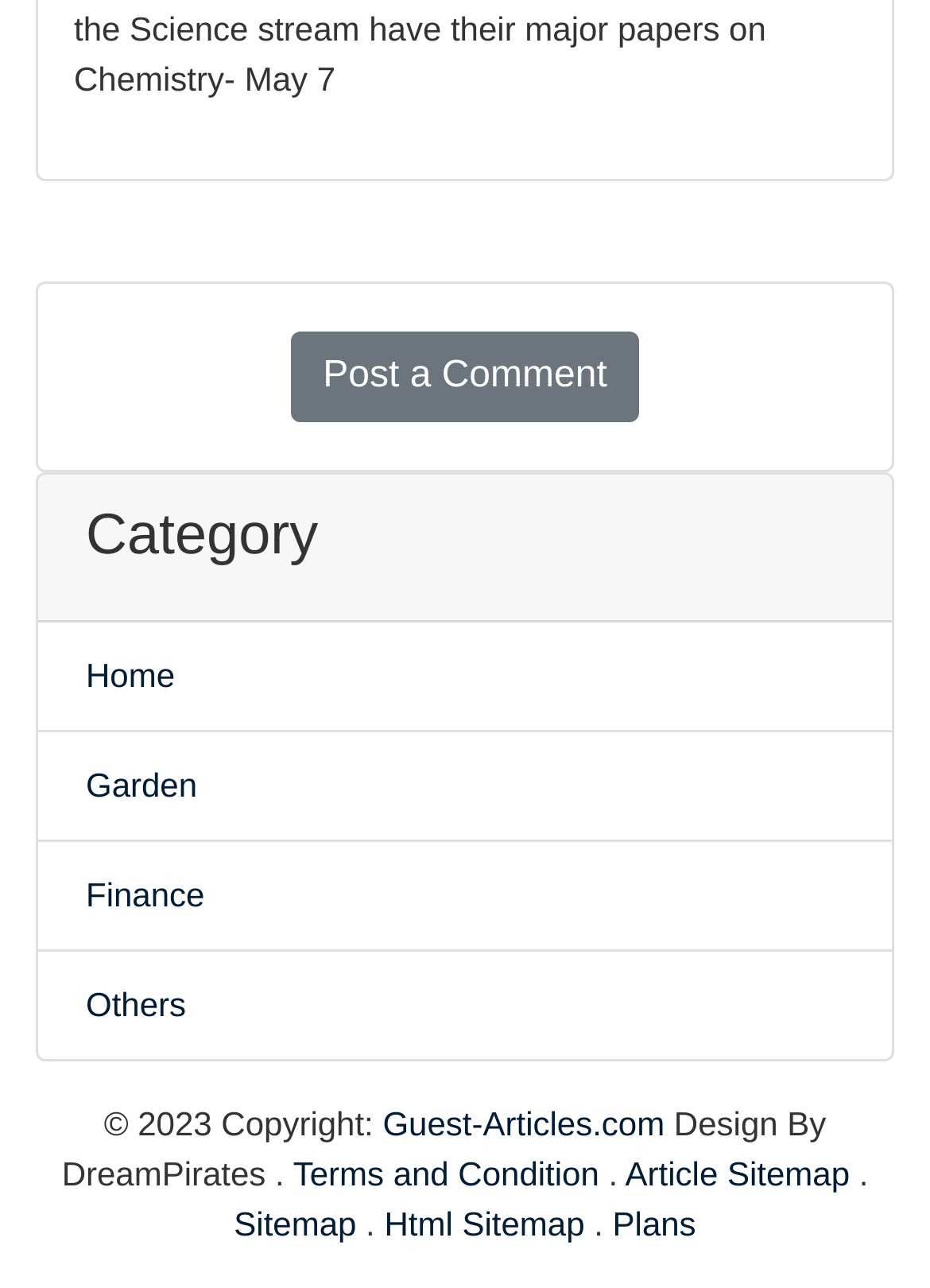How many links are there in the footer section?
Based on the image, provide your answer in one word or phrase.

7